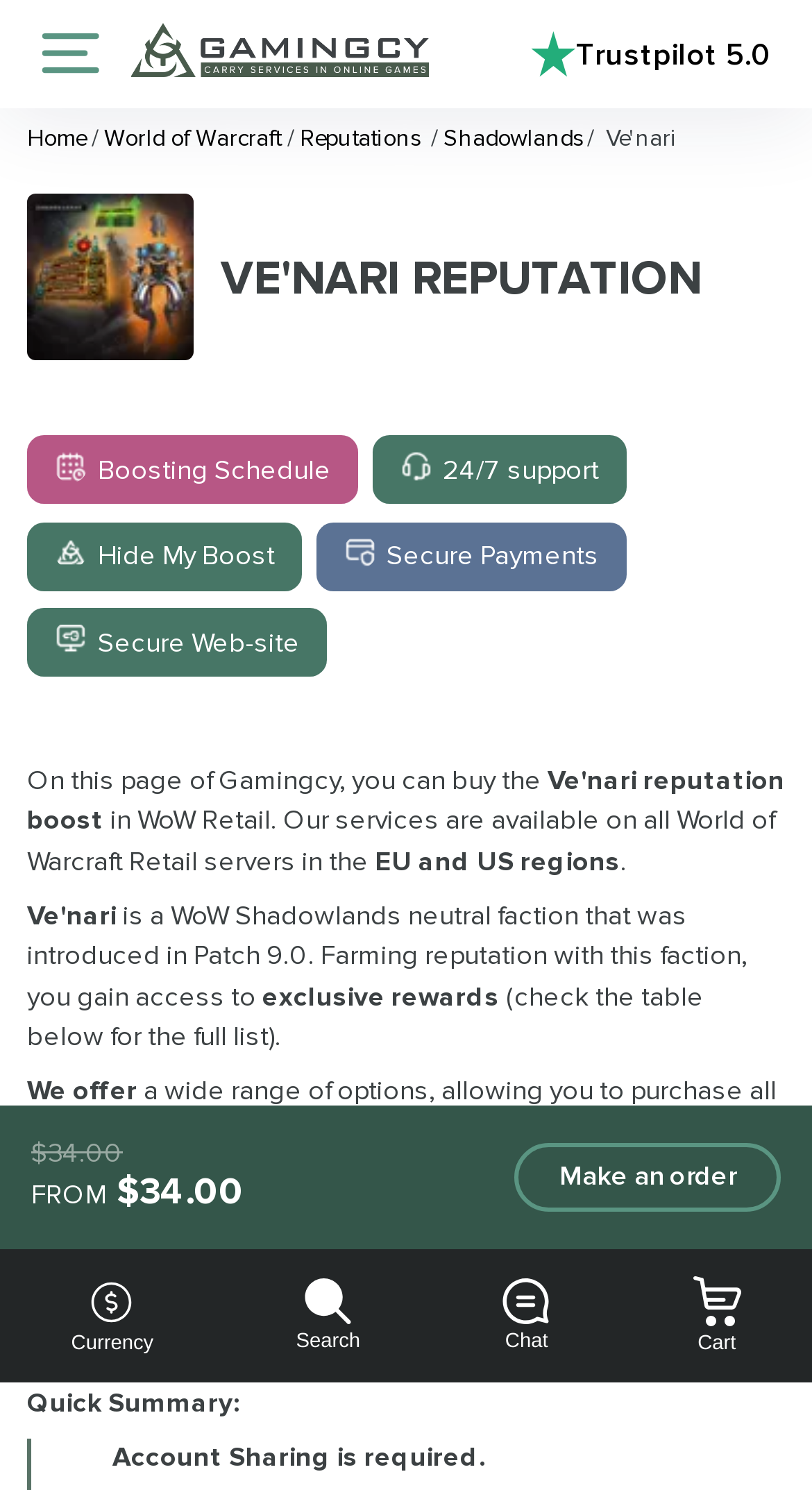Produce an extensive caption that describes everything on the webpage.

This webpage is about a WoW Shadowlands Ve'nari reputation farming service, where users can buy a boost to reach the Appreciative level and unlock new factional rewards. 

At the top of the page, there are four buttons with icons, aligned horizontally, representing Currency, Search, Chat, and Cart. Below these buttons, there is a logo and a Trustpilot rating of 5.0. 

The main navigation menu is located below the logo, with links to Home, World of Warcraft, Reputations, and Shadowlands. 

The main content of the page is divided into sections. The first section has a heading "VE'NARI REPUTATION" and an image of Ve'nari. Below this, there are four images with text, describing the features of the service, including Boosting Schedule, 24/7 support, Hide My Boost, and Secure Payments.

The next section has a paragraph of text explaining the service, followed by another paragraph describing the benefits of farming reputation with the Ve'nari faction. There is also a mention of exclusive rewards and a table with more information.

The service is described in more detail, with a Quick Summary section and a note about Account Sharing being required. The price of the service is displayed prominently, with a heading "FROM $34.00" and a button to "Make an order".

At the bottom of the page, there is a button to scroll to the top of the page.